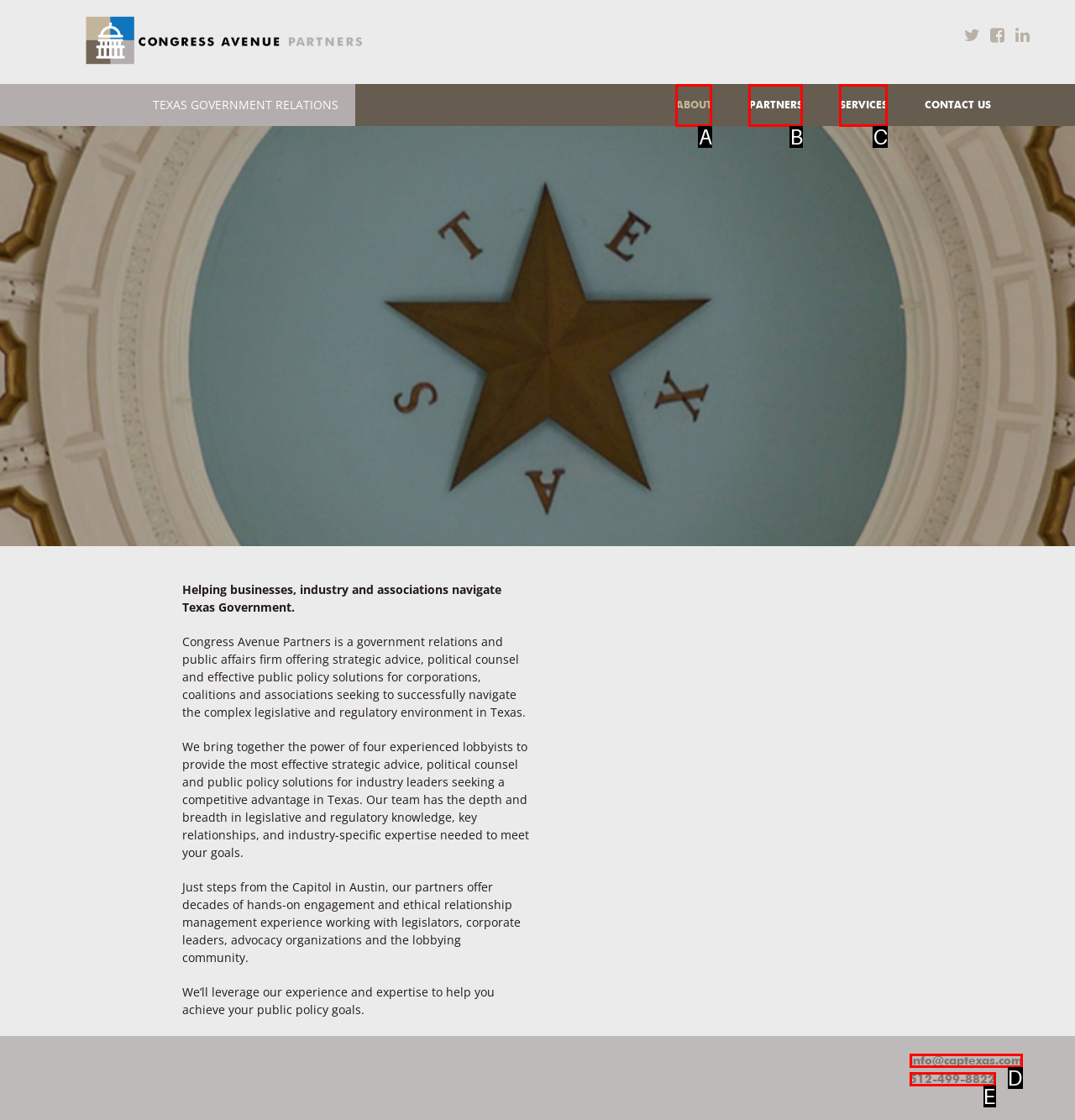Given the description: APPLICATION HERE
Identify the letter of the matching UI element from the options.

None